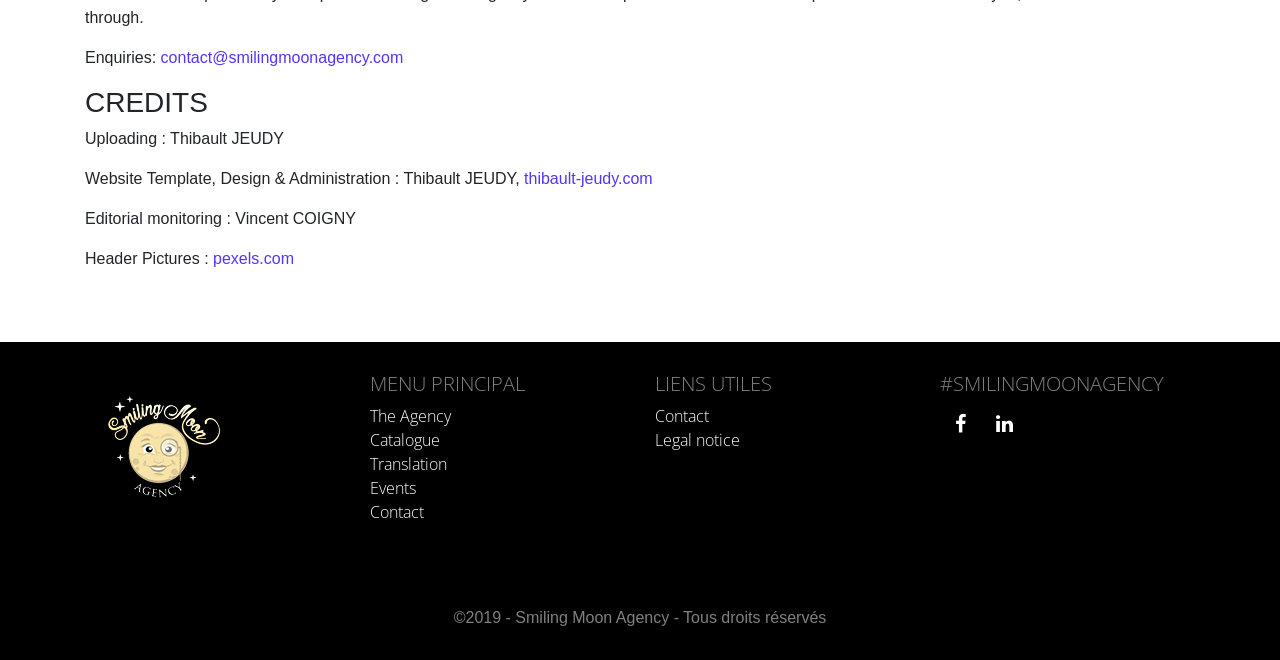What is the source of the header pictures?
Please answer the question with a detailed and comprehensive explanation.

The source of the header pictures is pexels.com, as stated in the credits section of the webpage, where it says 'Header Pictures : pexels.com'.